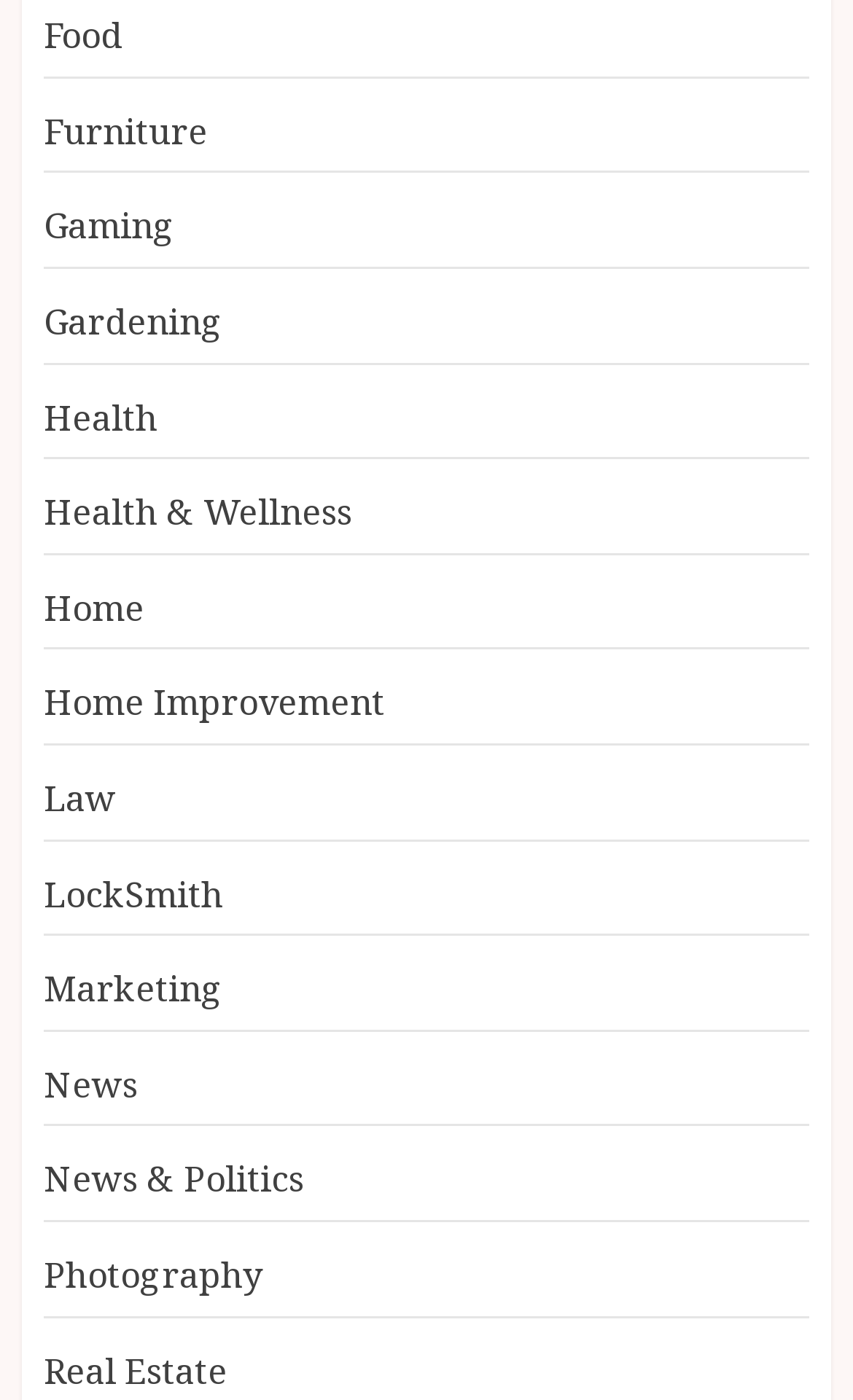Extract the bounding box coordinates of the UI element described: "Home Improvement". Provide the coordinates in the format [left, top, right, bottom] with values ranging from 0 to 1.

[0.051, 0.485, 0.451, 0.521]